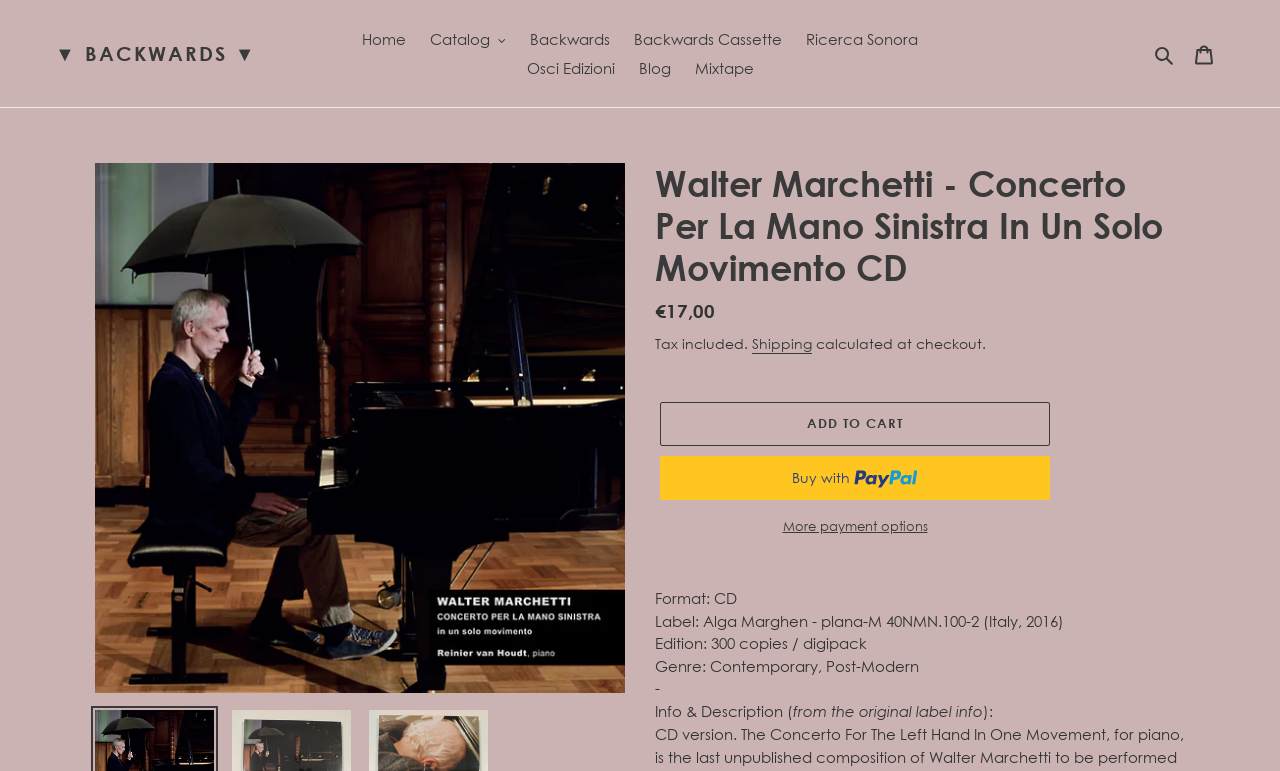Please determine the bounding box coordinates of the area that needs to be clicked to complete this task: 'Search for something'. The coordinates must be four float numbers between 0 and 1, formatted as [left, top, right, bottom].

[0.897, 0.053, 0.924, 0.086]